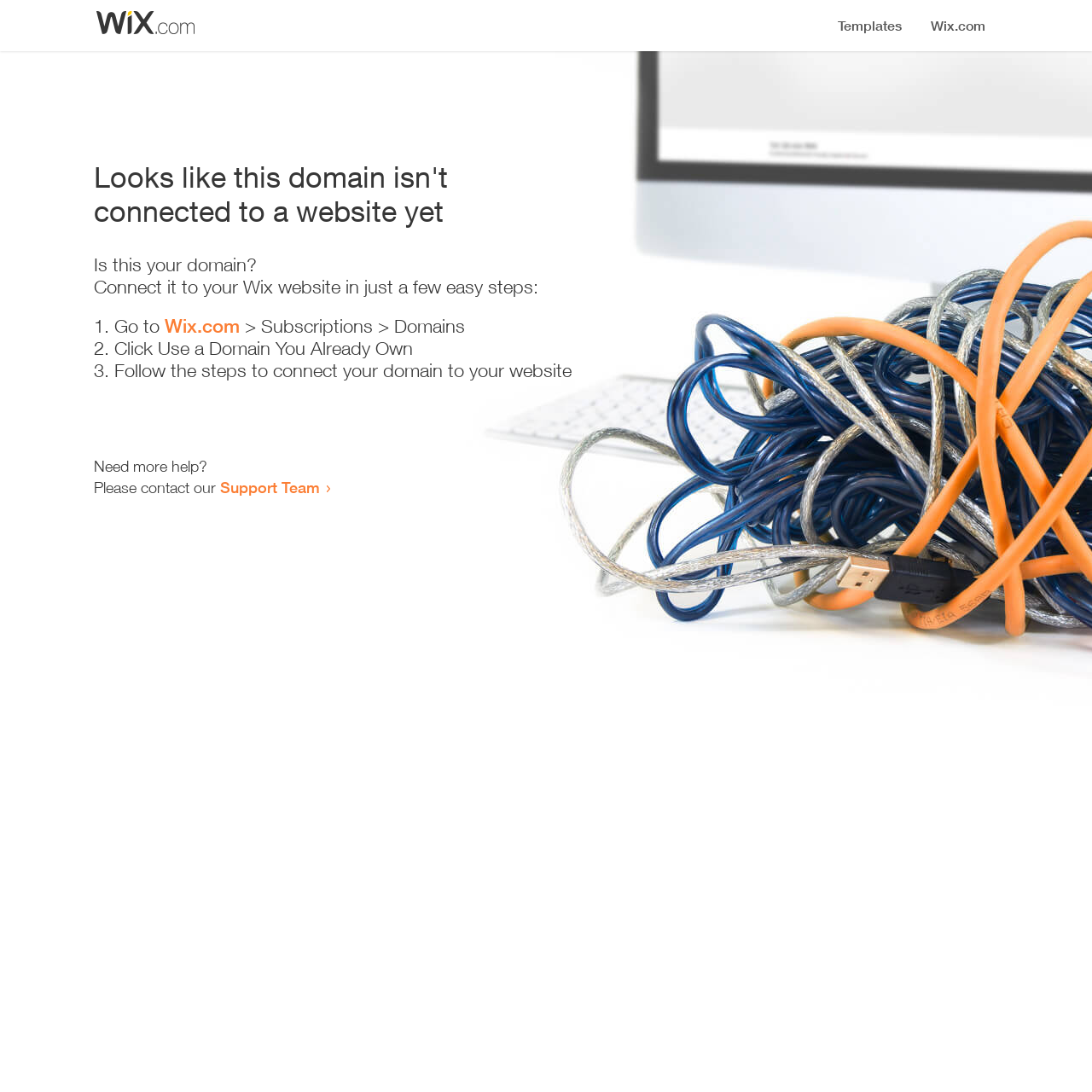Using details from the image, please answer the following question comprehensively:
What is the purpose of this webpage?

The webpage appears to be guiding the user through the process of connecting their domain to a website, providing step-by-step instructions and support resources.